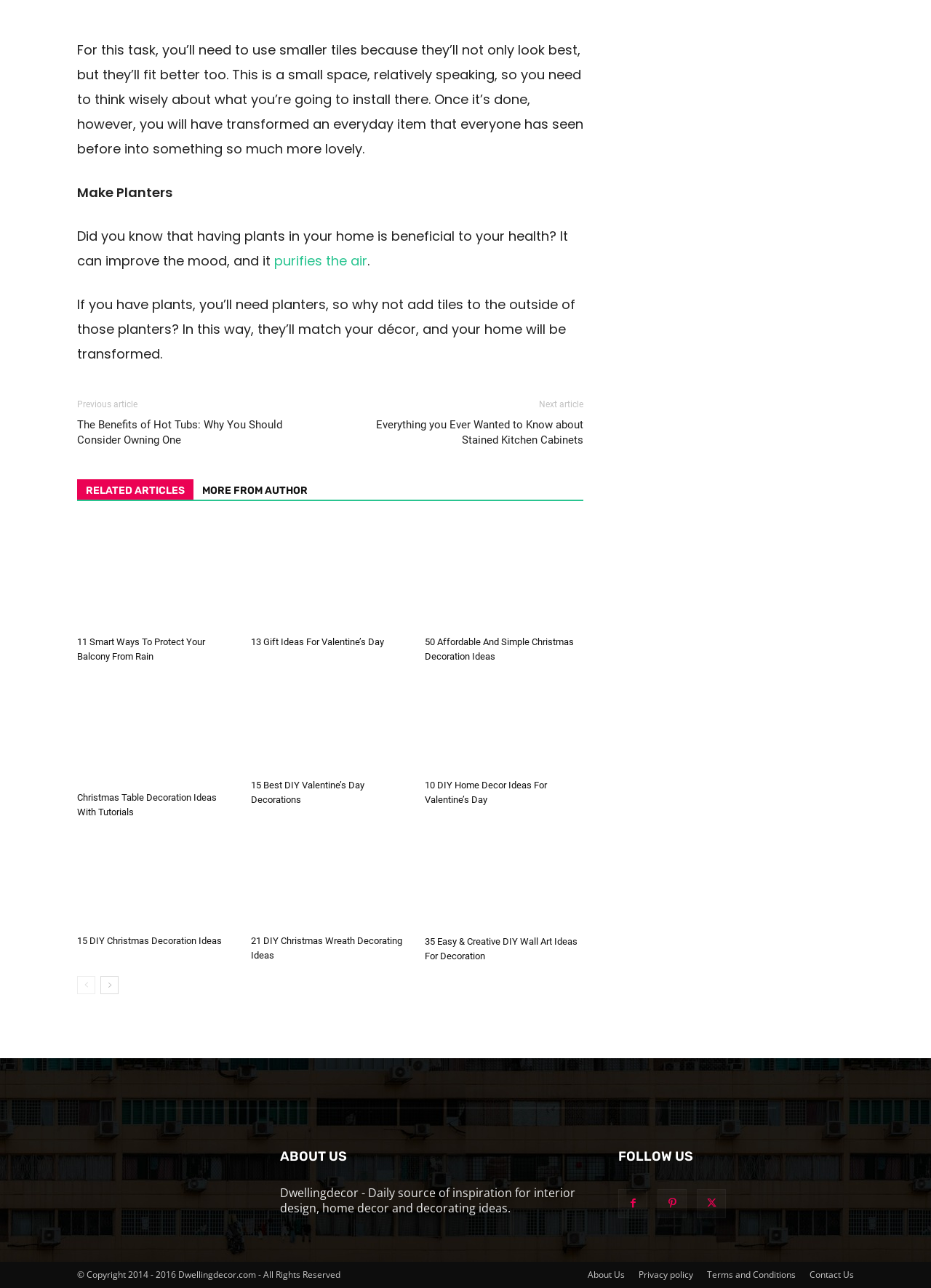What is the copyright information of the website?
Provide a thorough and detailed answer to the question.

The copyright information of the website is 'Copyright 2014 - 2016 Dwellingdecor.com - All Rights Reserved' which is mentioned in the StaticText element with bounding box coordinates [0.083, 0.985, 0.366, 0.994].